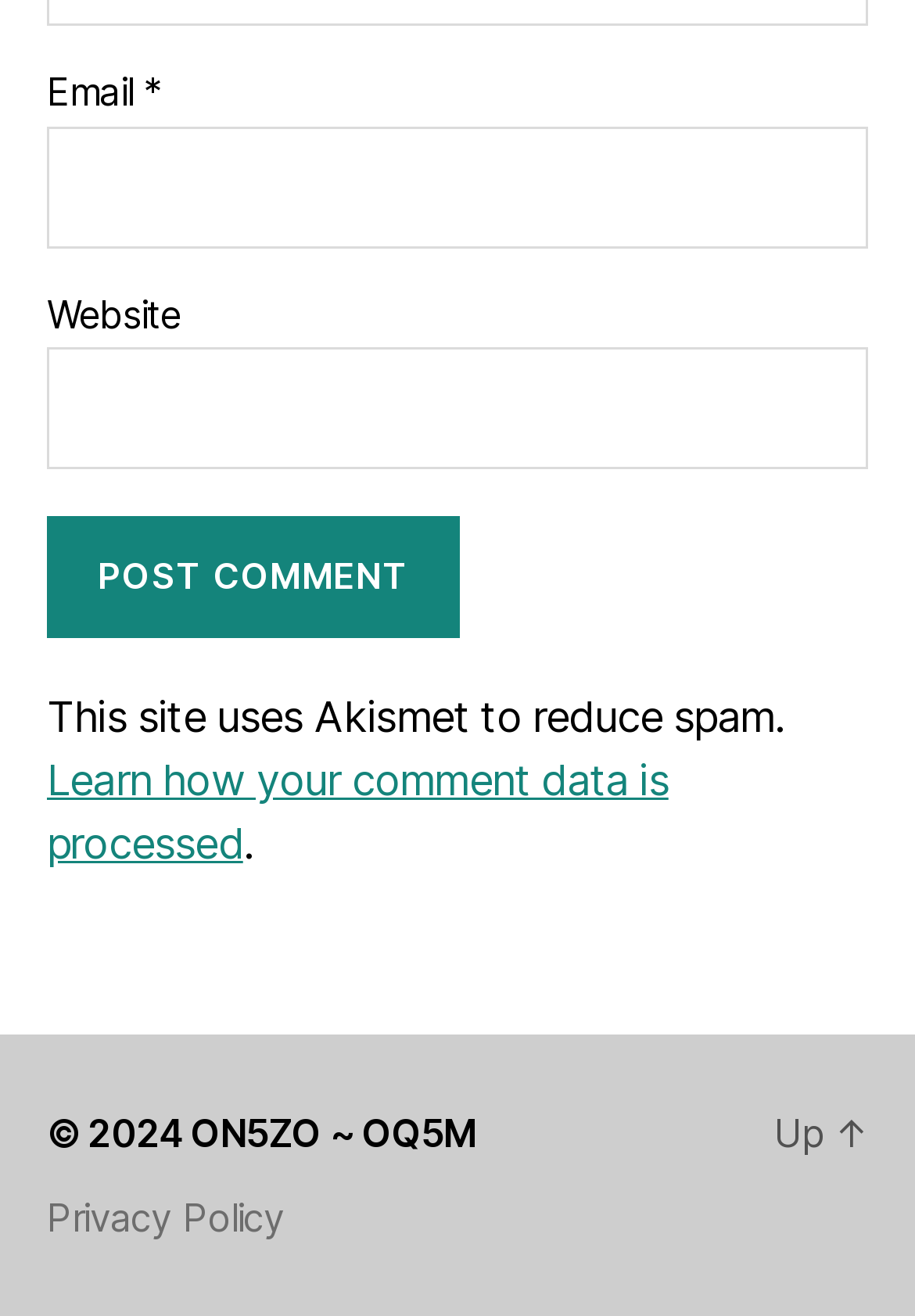Provide a brief response in the form of a single word or phrase:
What is the name of the spam reduction tool used on this site?

Akismet